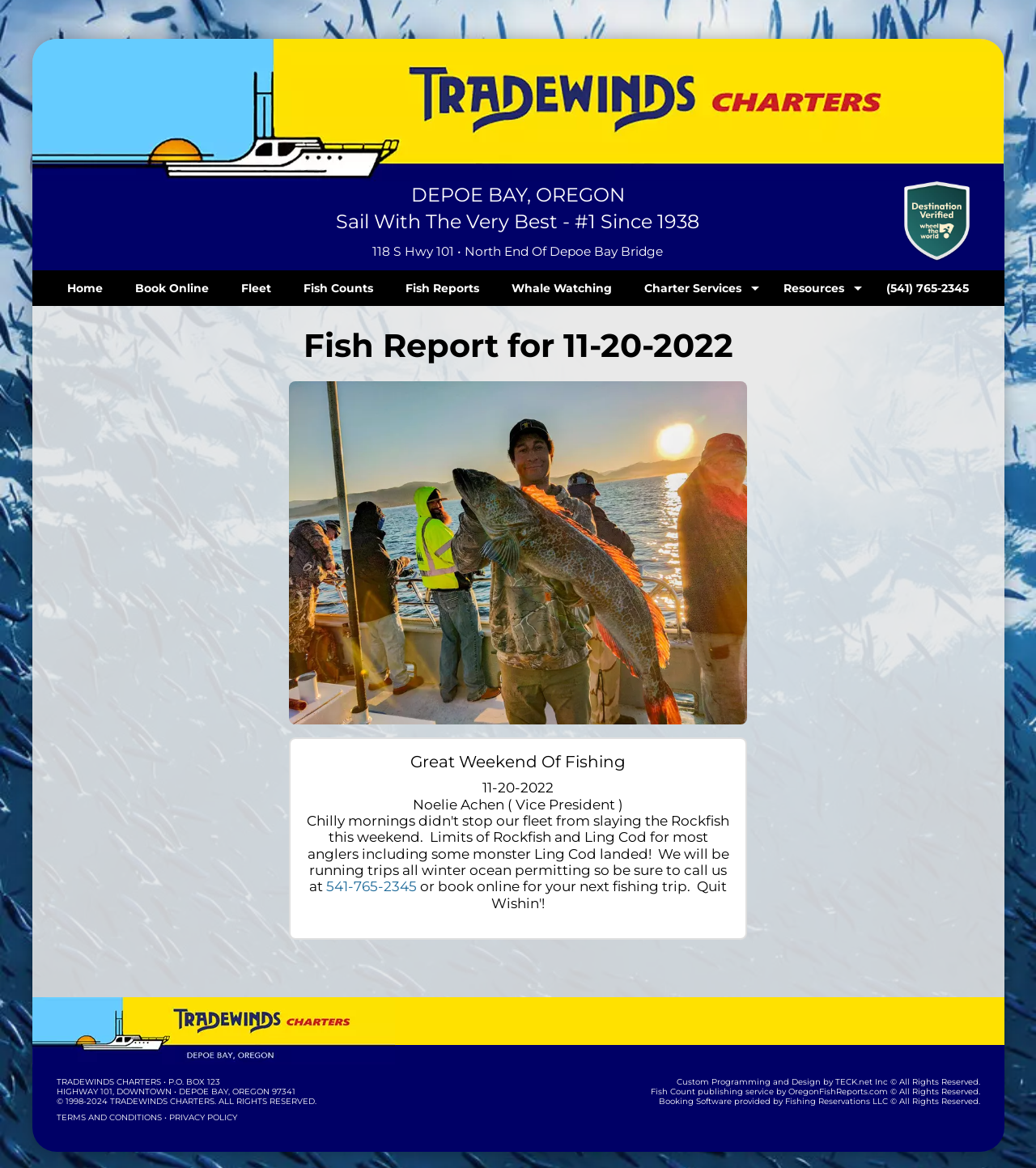Given the following UI element description: "Home", find the bounding box coordinates in the webpage screenshot.

[0.074, 0.231, 0.136, 0.262]